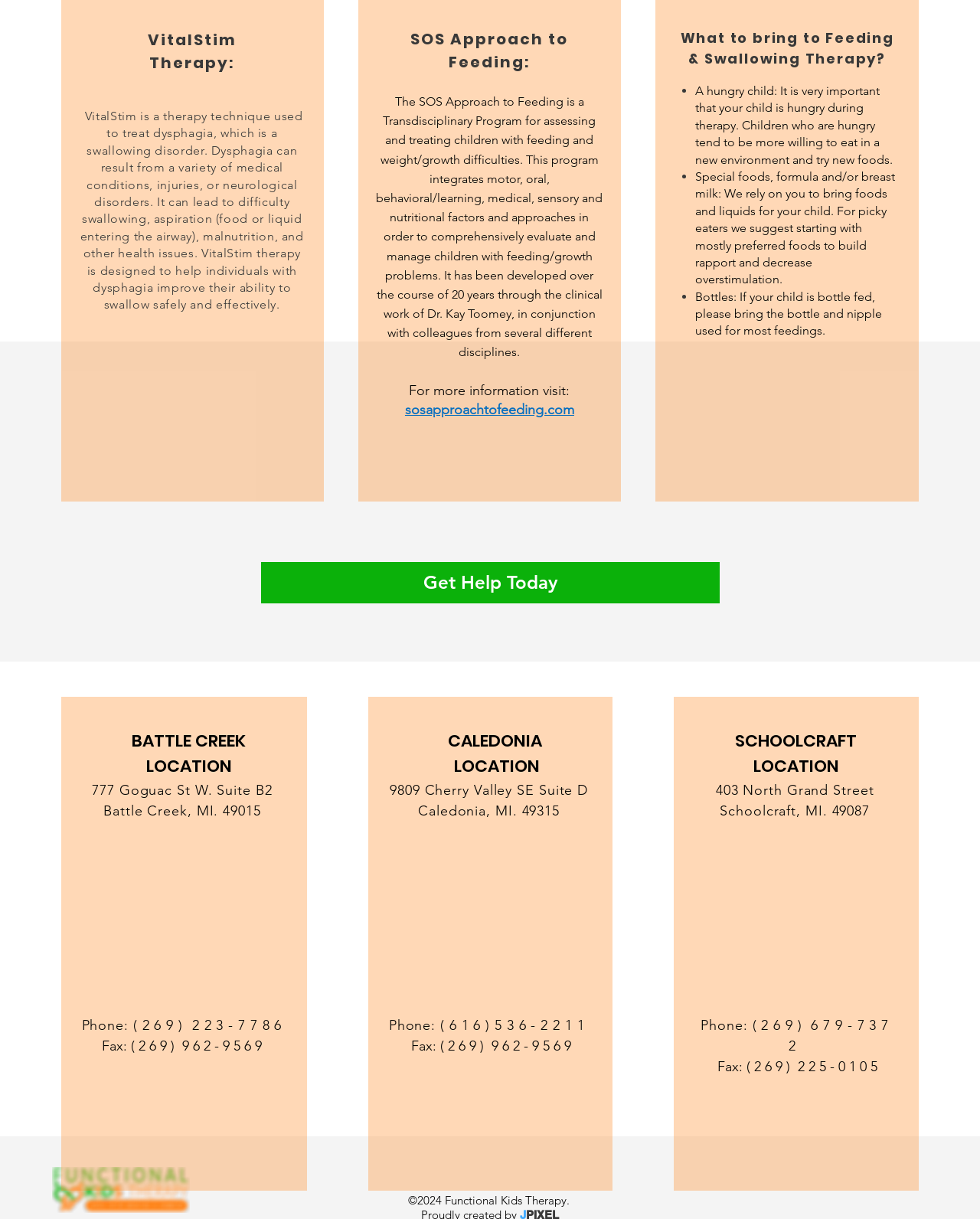Specify the bounding box coordinates of the region I need to click to perform the following instruction: "Click on 'Get Help Today'". The coordinates must be four float numbers in the range of 0 to 1, i.e., [left, top, right, bottom].

[0.266, 0.461, 0.734, 0.495]